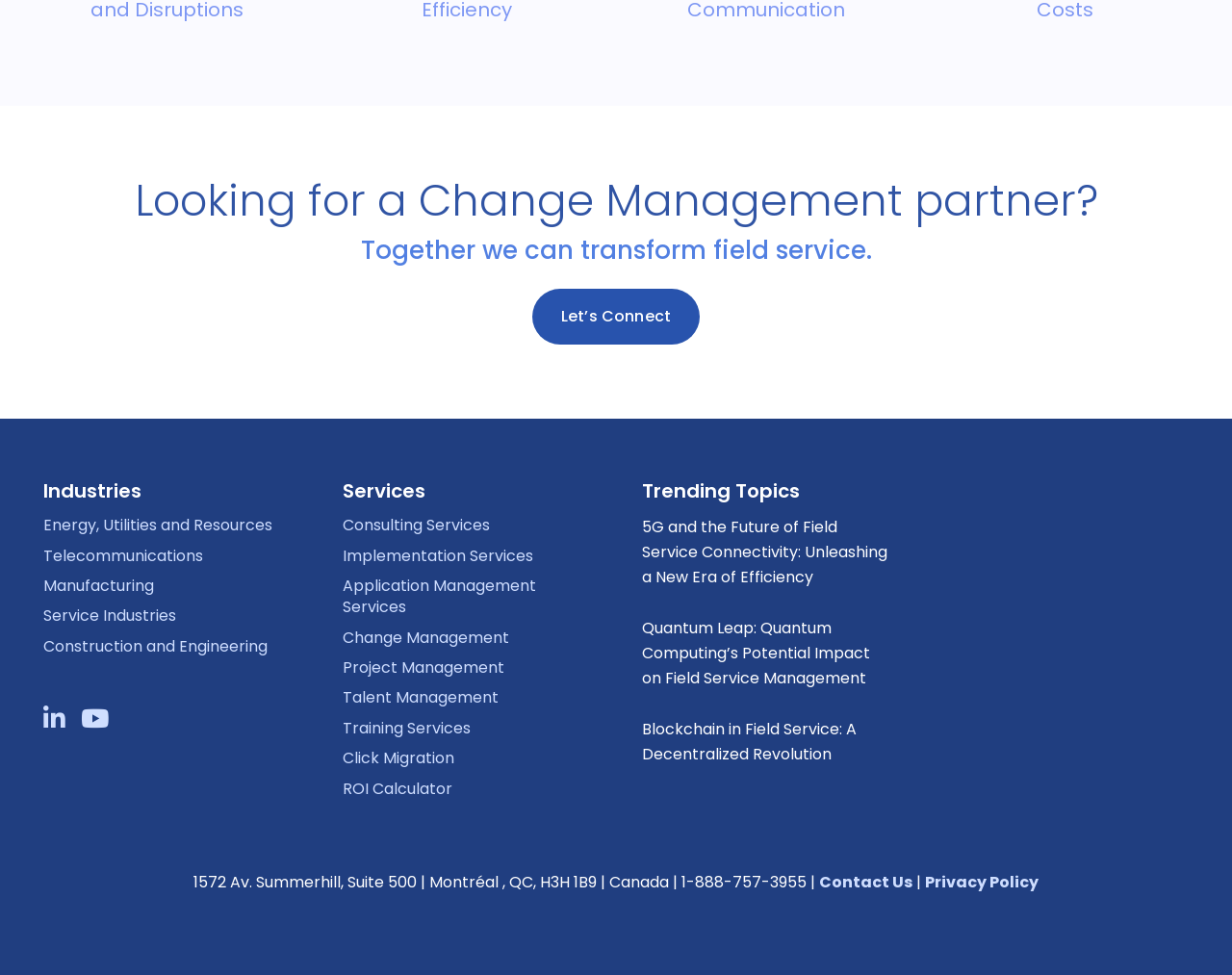How many trending topics are listed on the webpage?
Look at the screenshot and respond with one word or a short phrase.

3